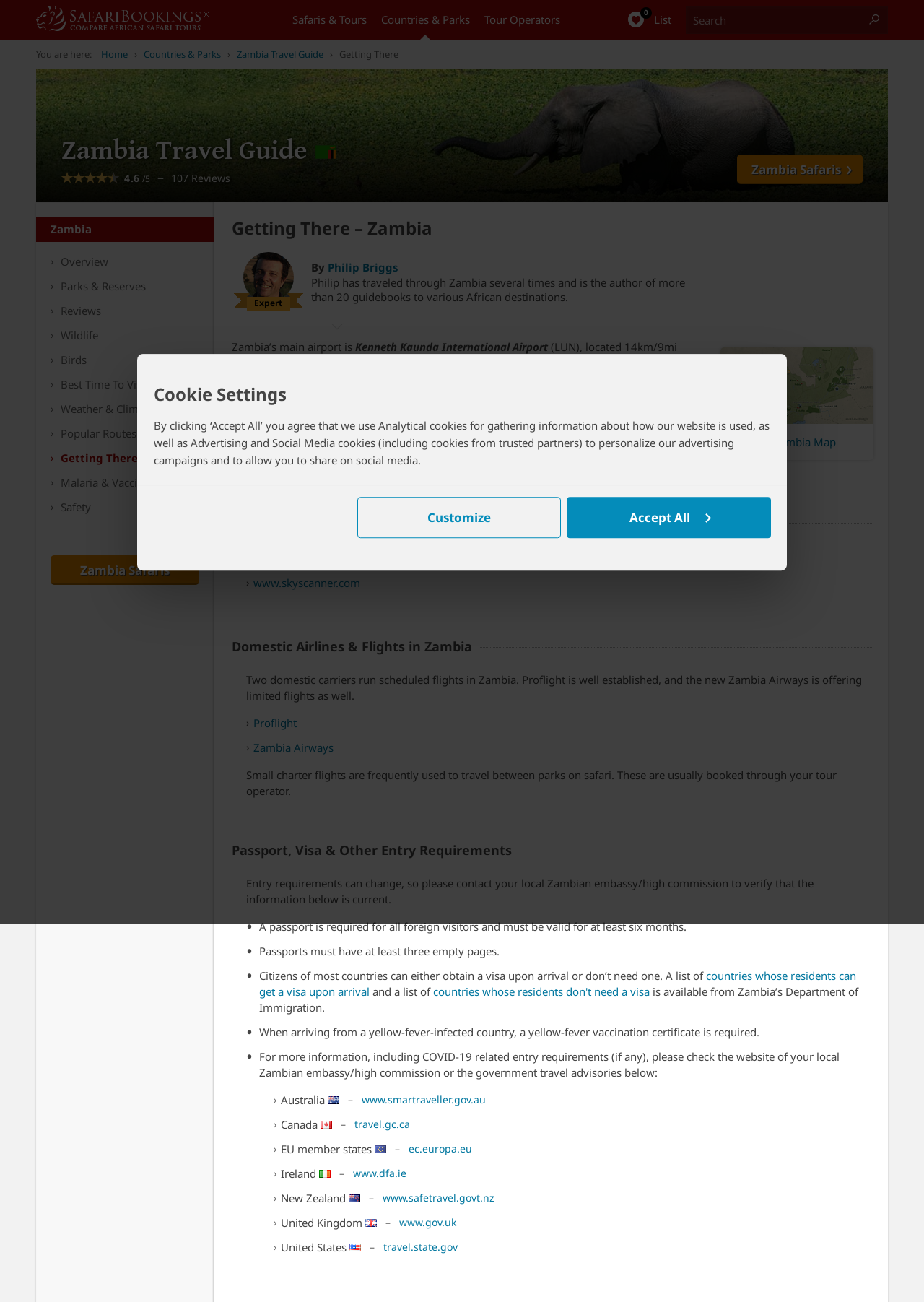What is the rating of Zambia Travel Guide?
Kindly give a detailed and elaborate answer to the question.

The rating of Zambia Travel Guide is displayed as '4.6 / 5' on the webpage, along with the number of reviews, which is 107.